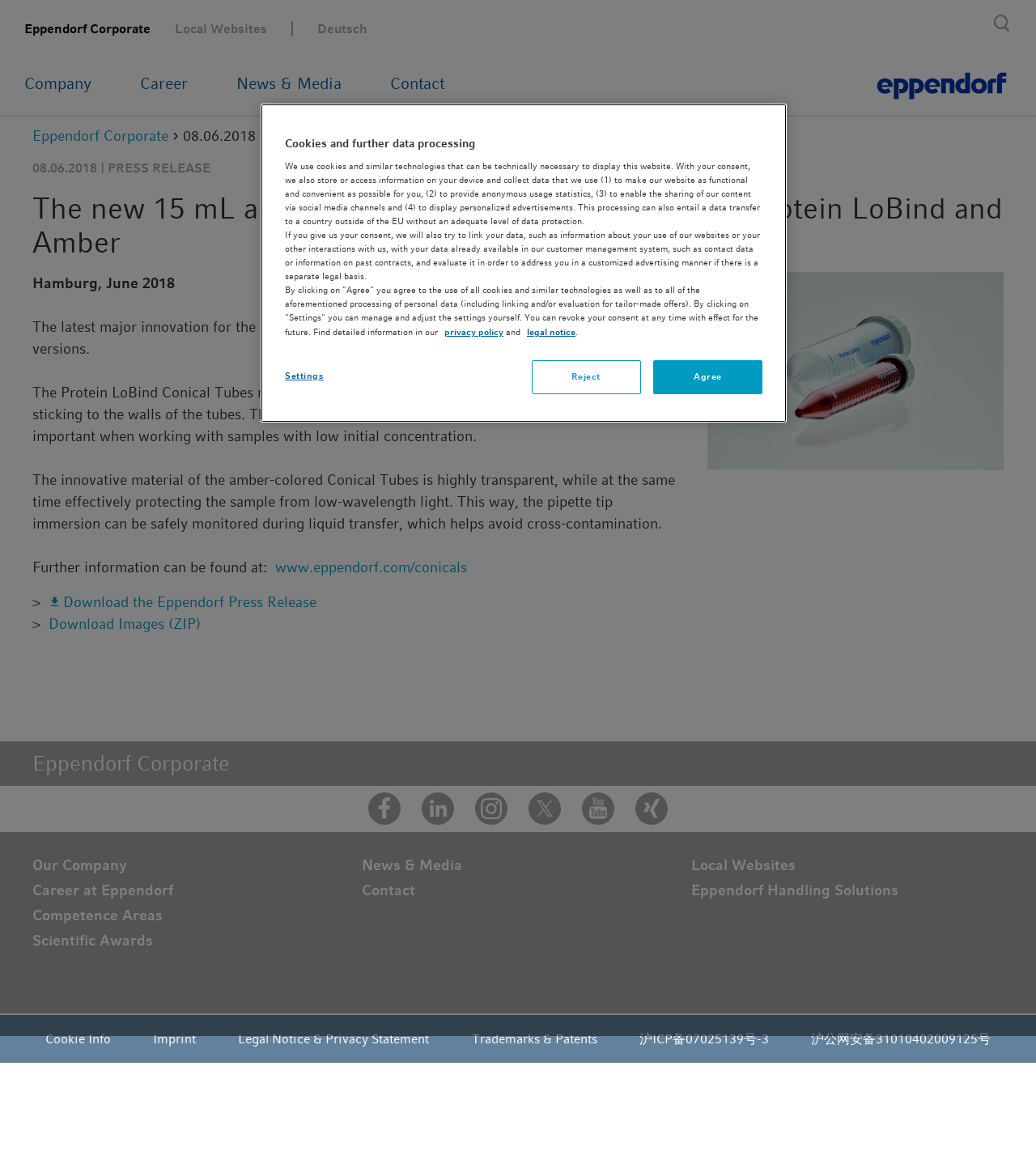Please find the bounding box coordinates of the element that you should click to achieve the following instruction: "Visit the 'Company' page". The coordinates should be presented as four float numbers between 0 and 1: [left, top, right, bottom].

[0.023, 0.064, 0.088, 0.082]